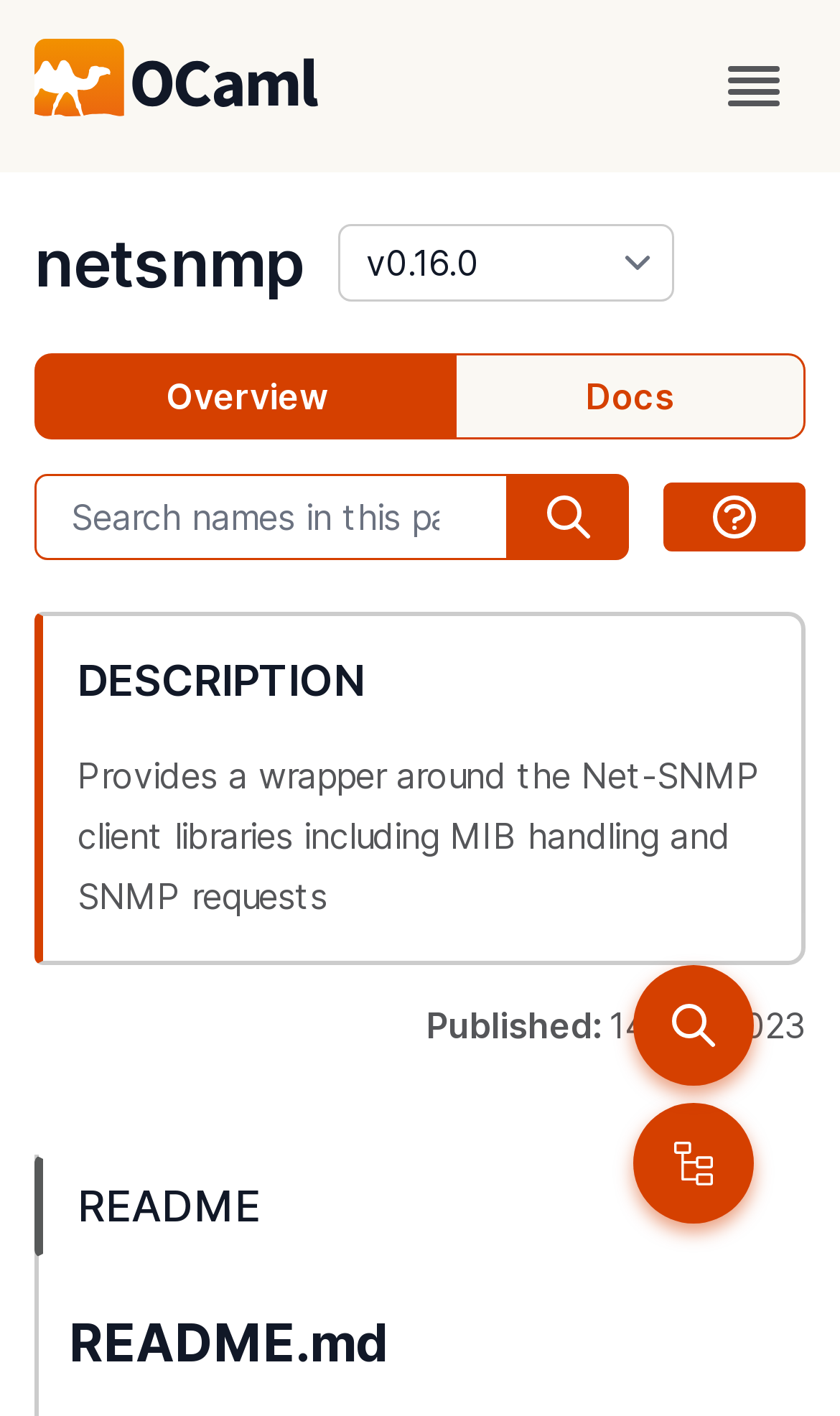Specify the bounding box coordinates of the element's area that should be clicked to execute the given instruction: "show search instructions". The coordinates should be four float numbers between 0 and 1, i.e., [left, top, right, bottom].

[0.79, 0.341, 0.959, 0.389]